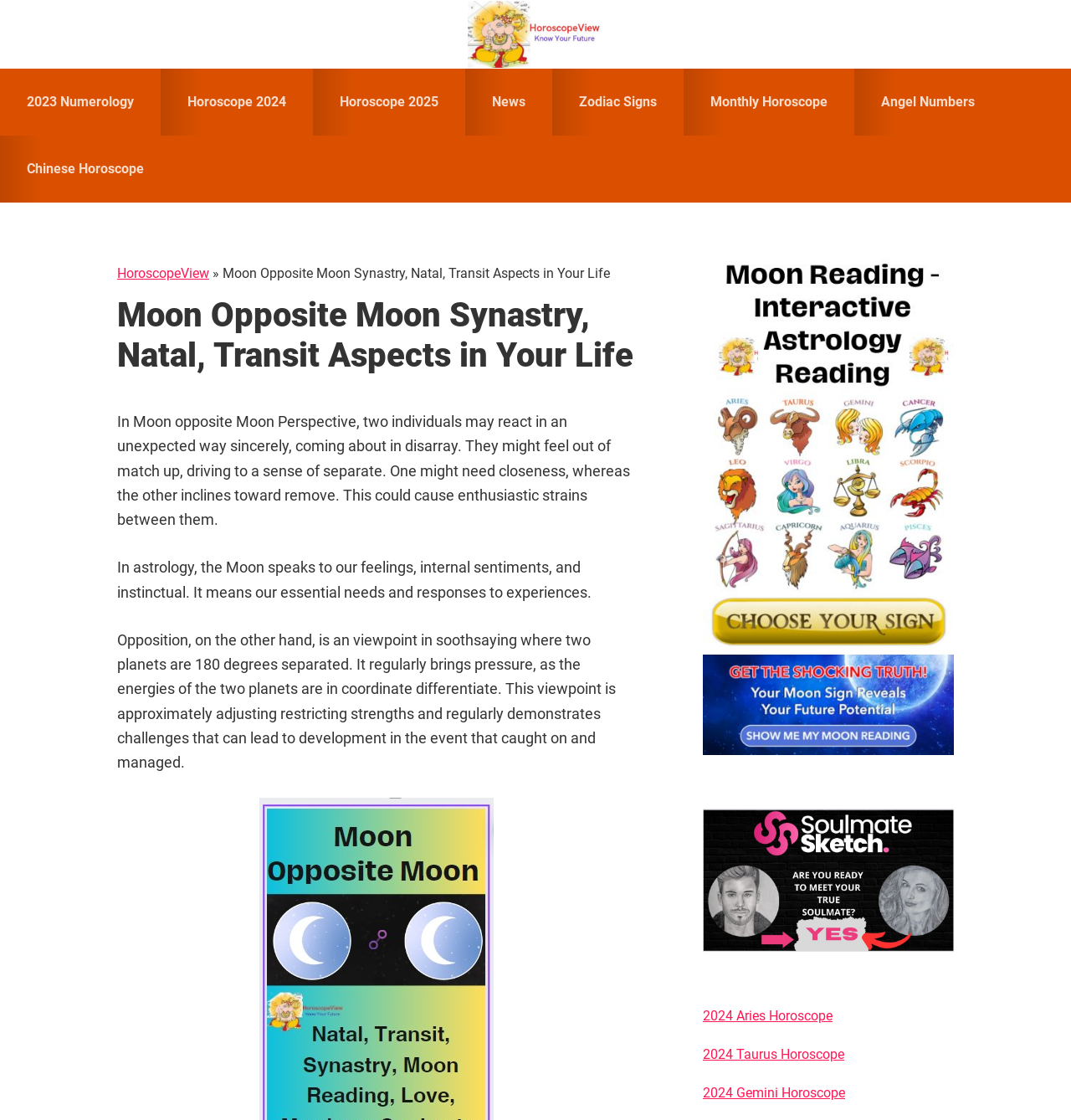Find the bounding box coordinates of the UI element according to this description: "HoroscopeView".

[0.109, 0.237, 0.195, 0.251]